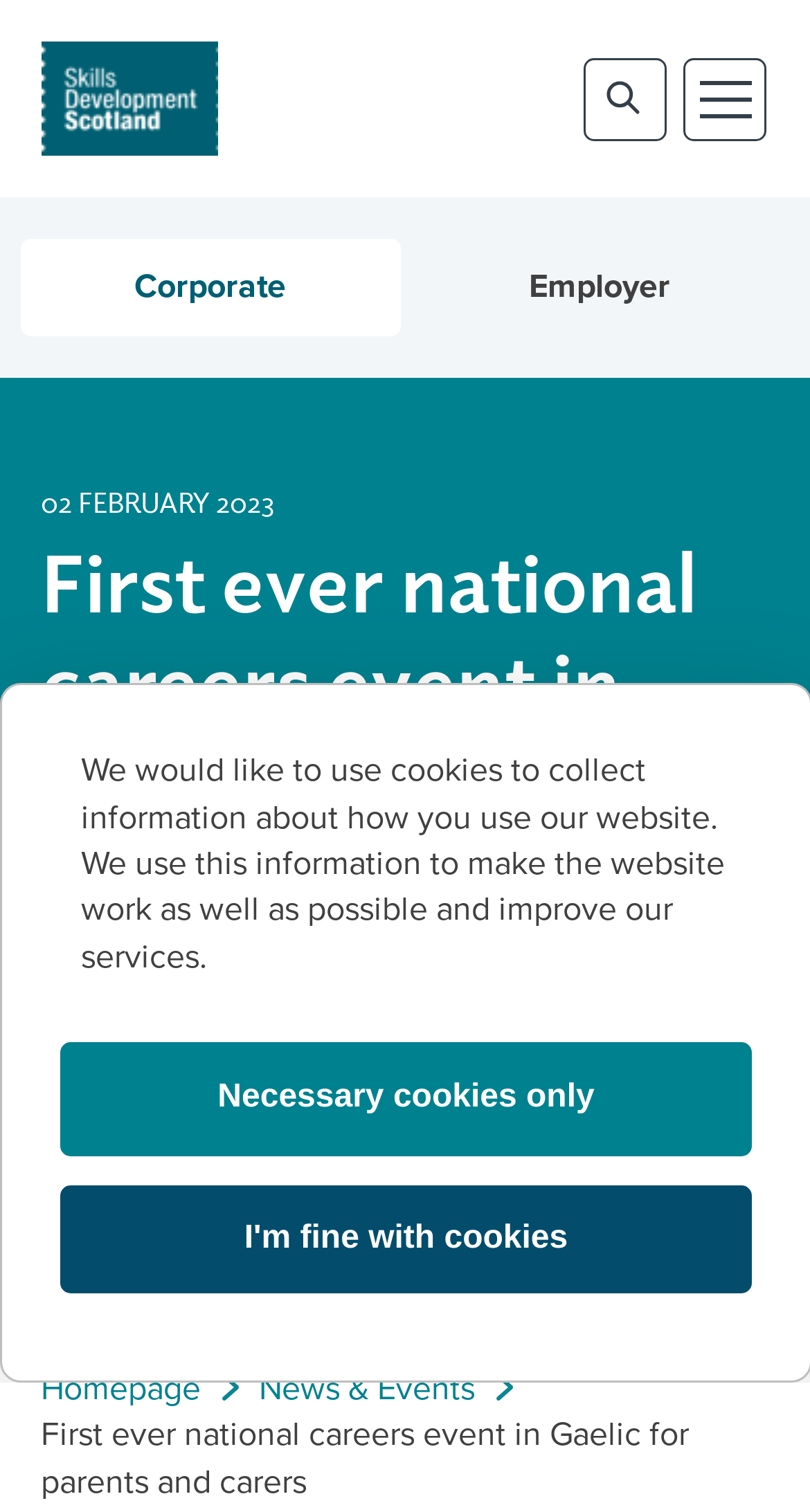What is the language of the careers event?
Use the image to give a comprehensive and detailed response to the question.

I inferred the language of the careers event by understanding the context of the webpage, which mentions a national careers event in Gaelic for parents and carers, indicating that the language of the event is Gaelic.